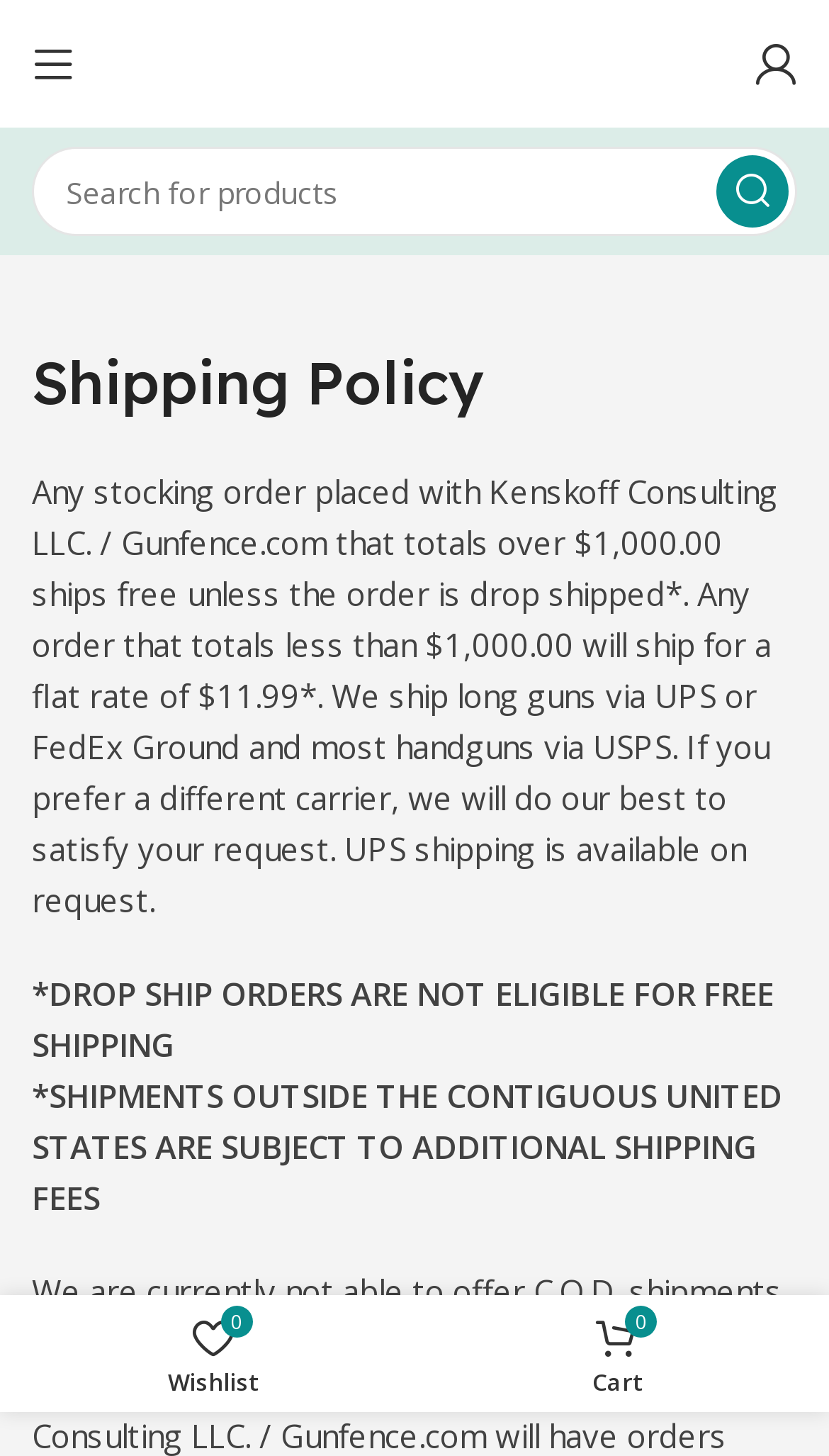Based on the image, give a detailed response to the question: What is the purpose of the search bar?

The search bar is located at the top of the page, and it allows users to search for specific products or keywords on the website.